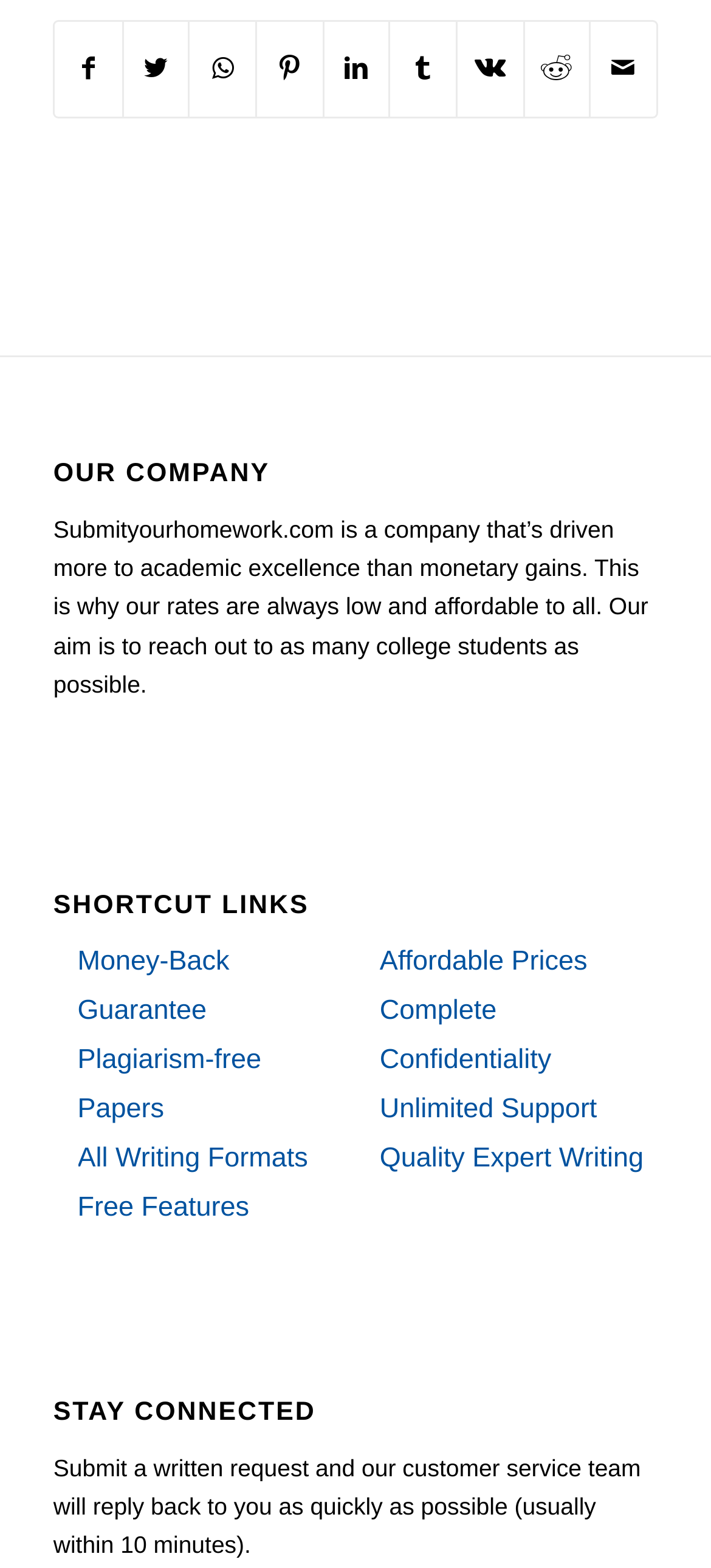How can customers contact the company?
Refer to the screenshot and answer in one word or phrase.

written request